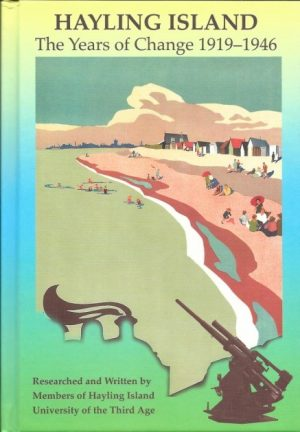Who researched and wrote the book?
Please use the visual content to give a single word or phrase answer.

Members of the Hayling Island University of the Third Age